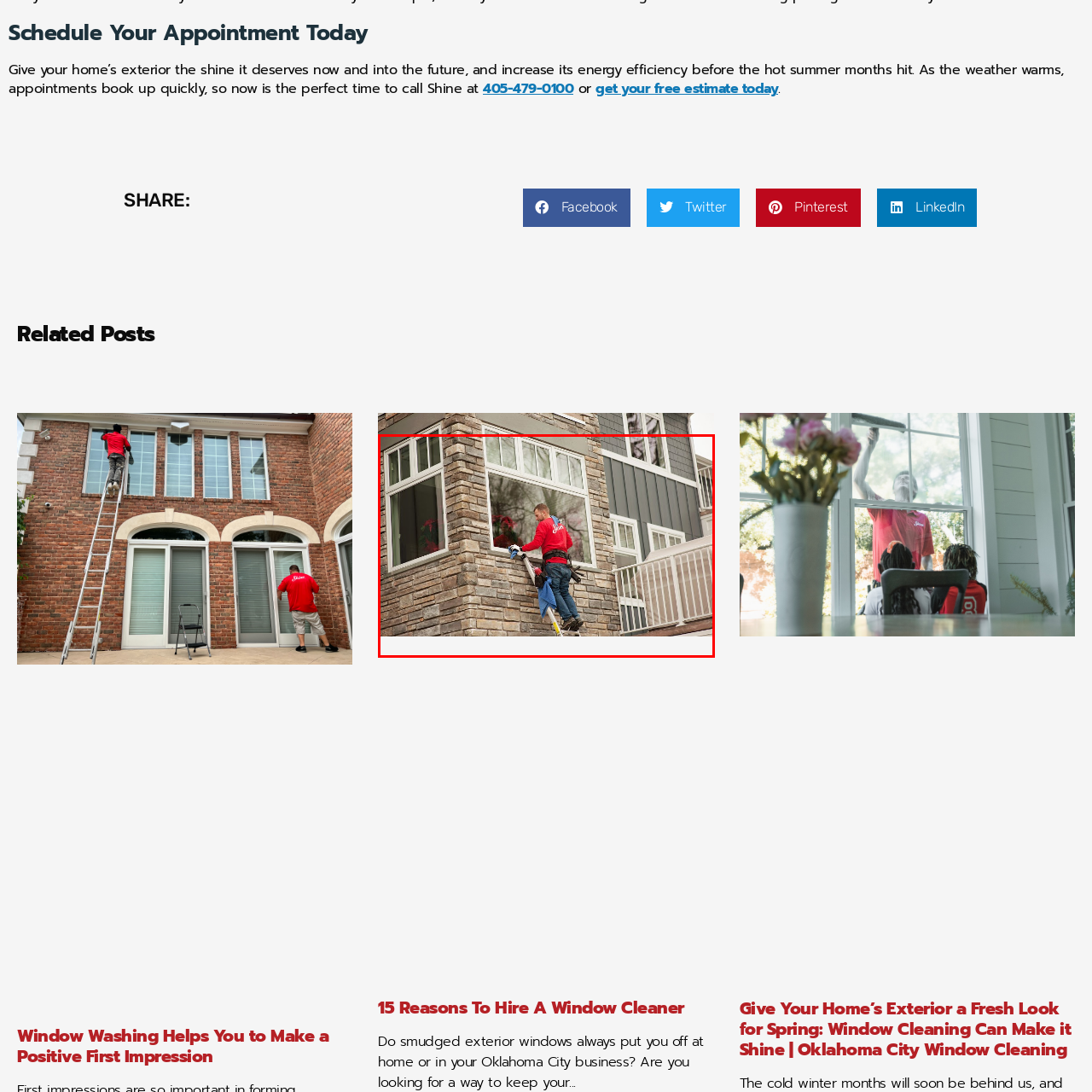What is on the windows in the backdrop?
Pay attention to the section of the image highlighted by the red bounding box and provide a comprehensive answer to the question.

The caption describes the backdrop as featuring multiple windows adorned with potted red plants, which creates a warm and inviting atmosphere.